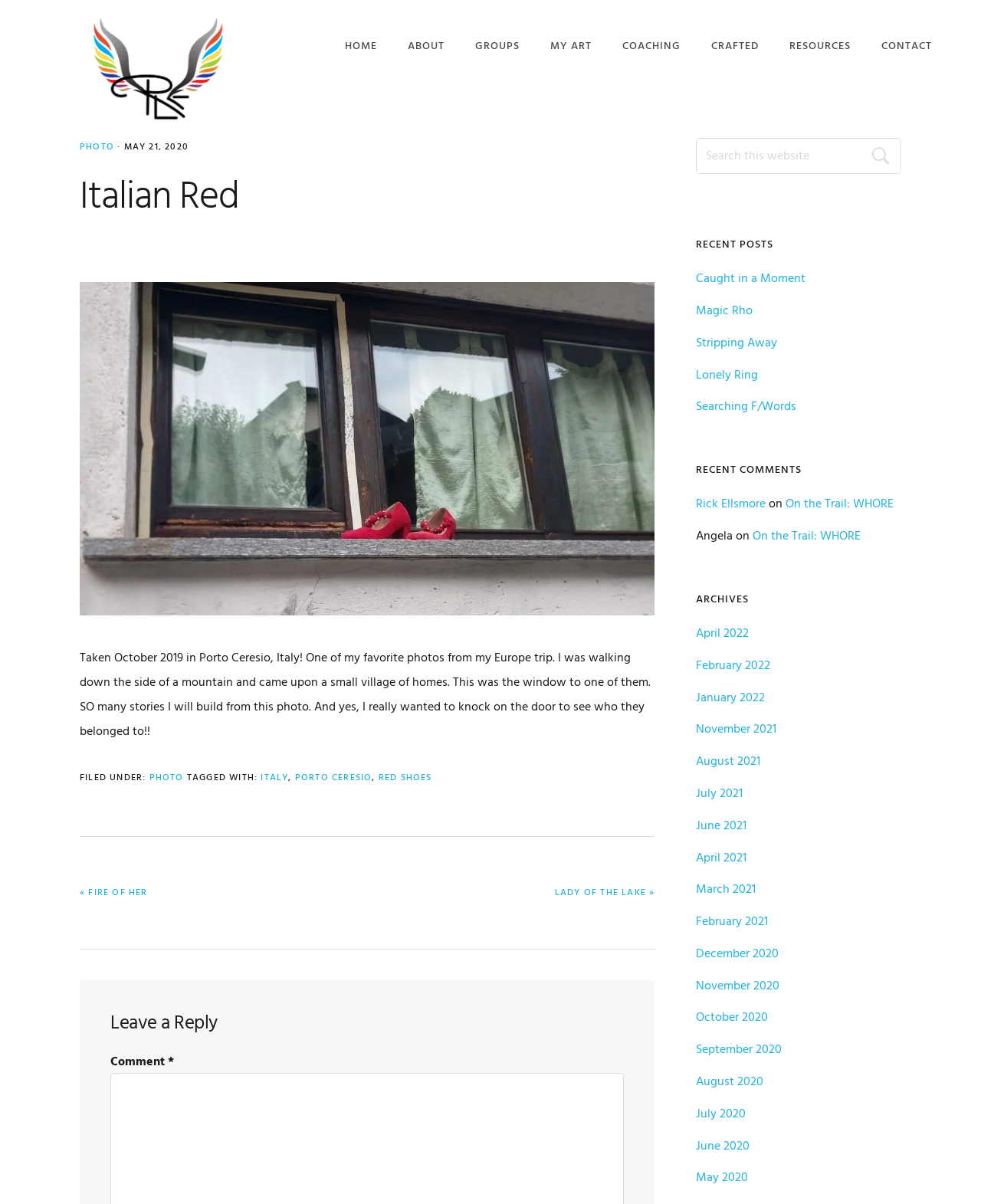Specify the bounding box coordinates of the element's region that should be clicked to achieve the following instruction: "View the 'NEXT POST: LADY OF THE LAKE »'". The bounding box coordinates consist of four float numbers between 0 and 1, in the format [left, top, right, bottom].

[0.565, 0.735, 0.667, 0.748]